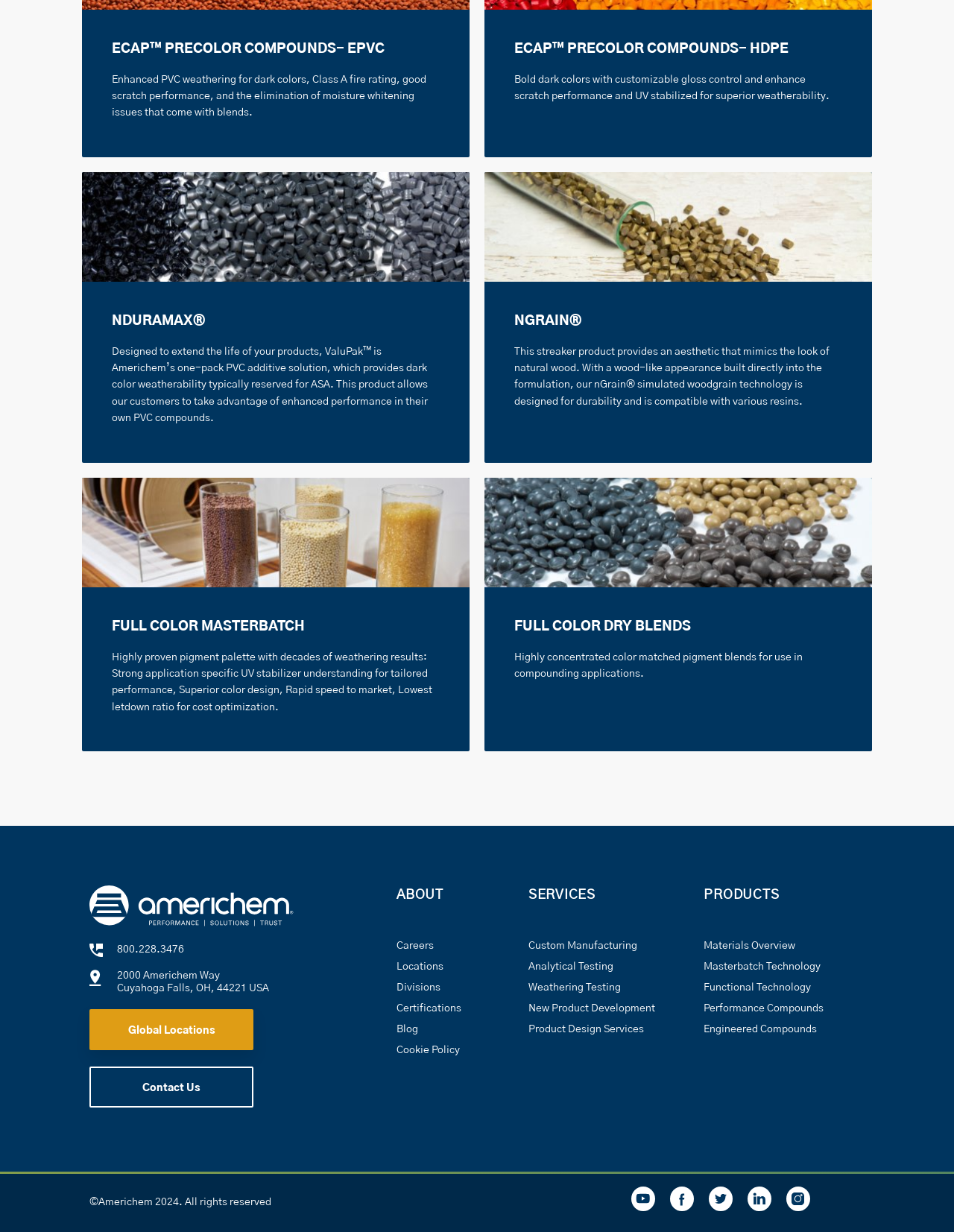Pinpoint the bounding box coordinates of the element that must be clicked to accomplish the following instruction: "Read about Careers". The coordinates should be in the format of four float numbers between 0 and 1, i.e., [left, top, right, bottom].

[0.416, 0.764, 0.455, 0.772]